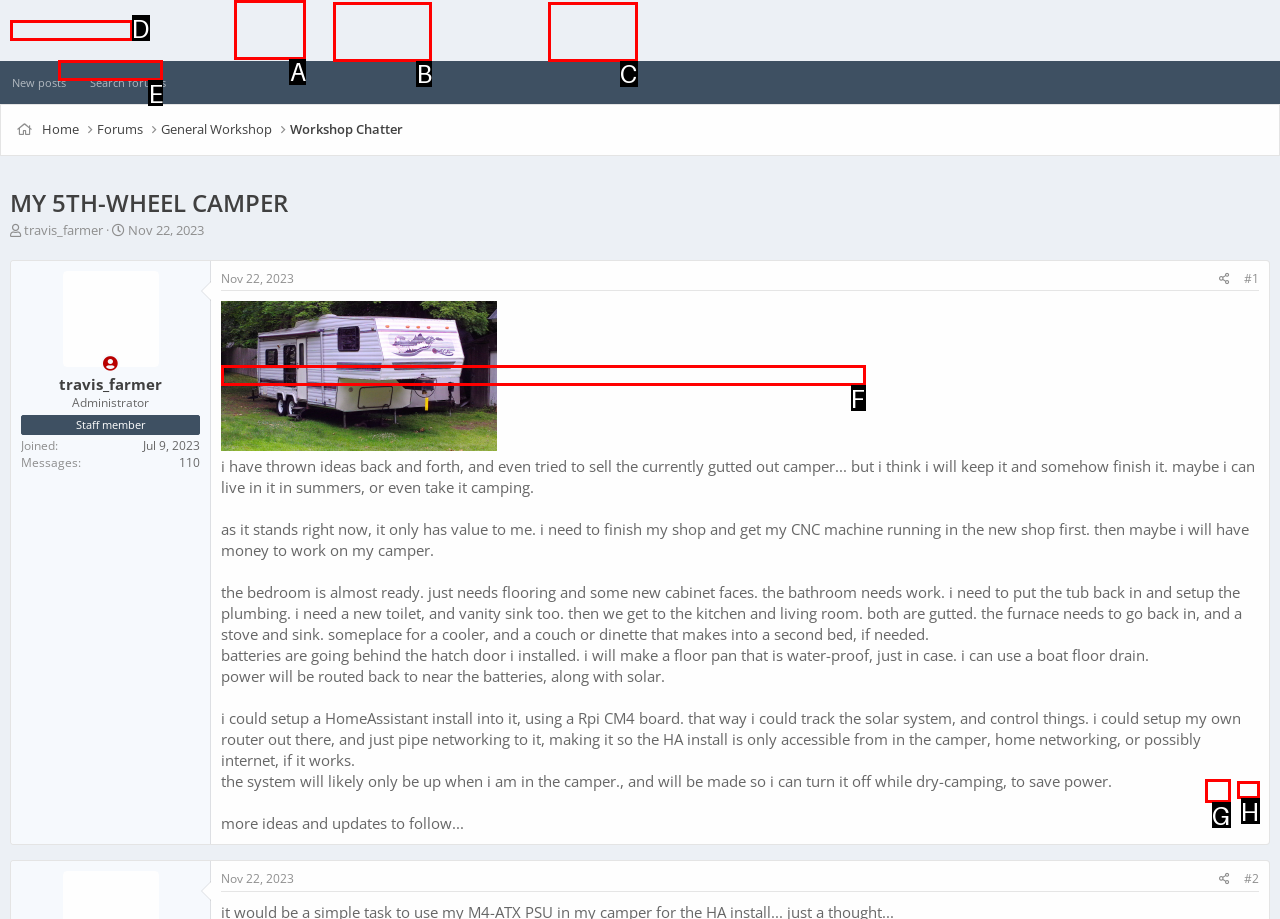From the given options, tell me which letter should be clicked to complete this task: View the profile of 'travis_farmer'
Answer with the letter only.

E